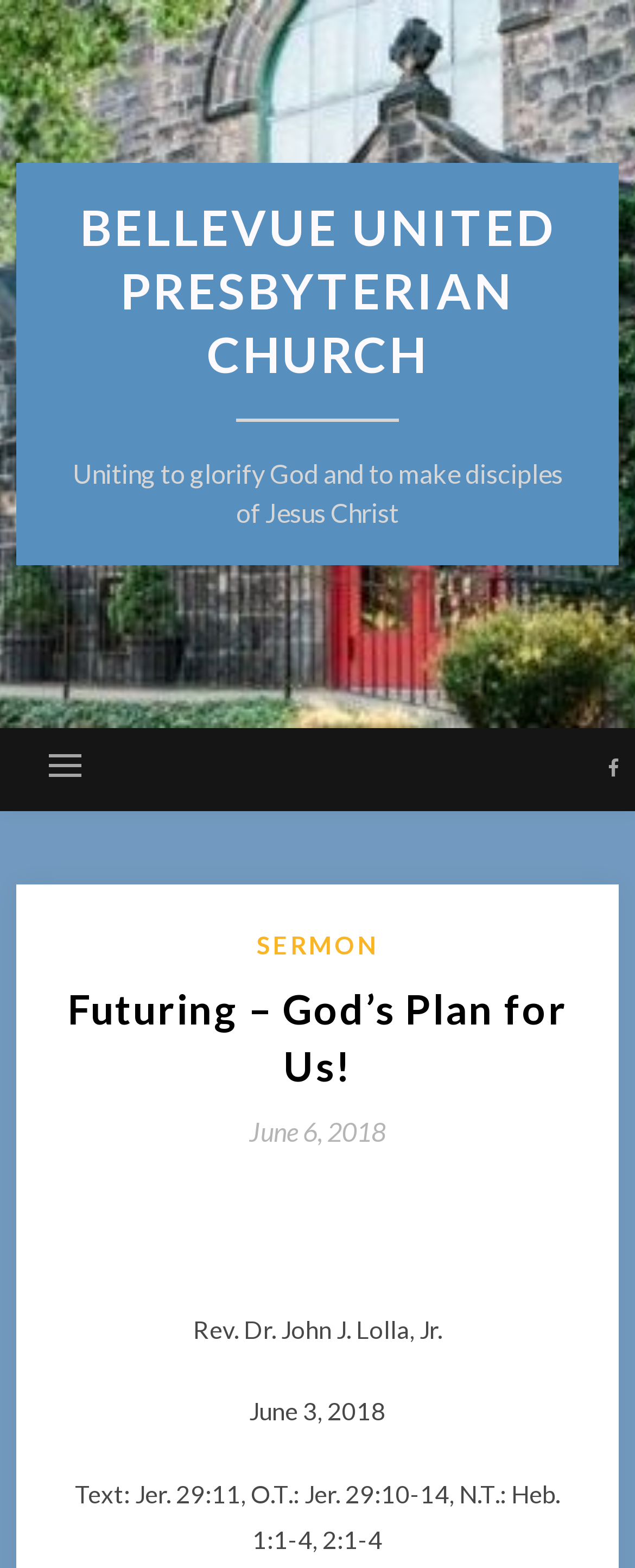Extract the top-level heading from the webpage and provide its text.

Futuring – God’s Plan for Us!